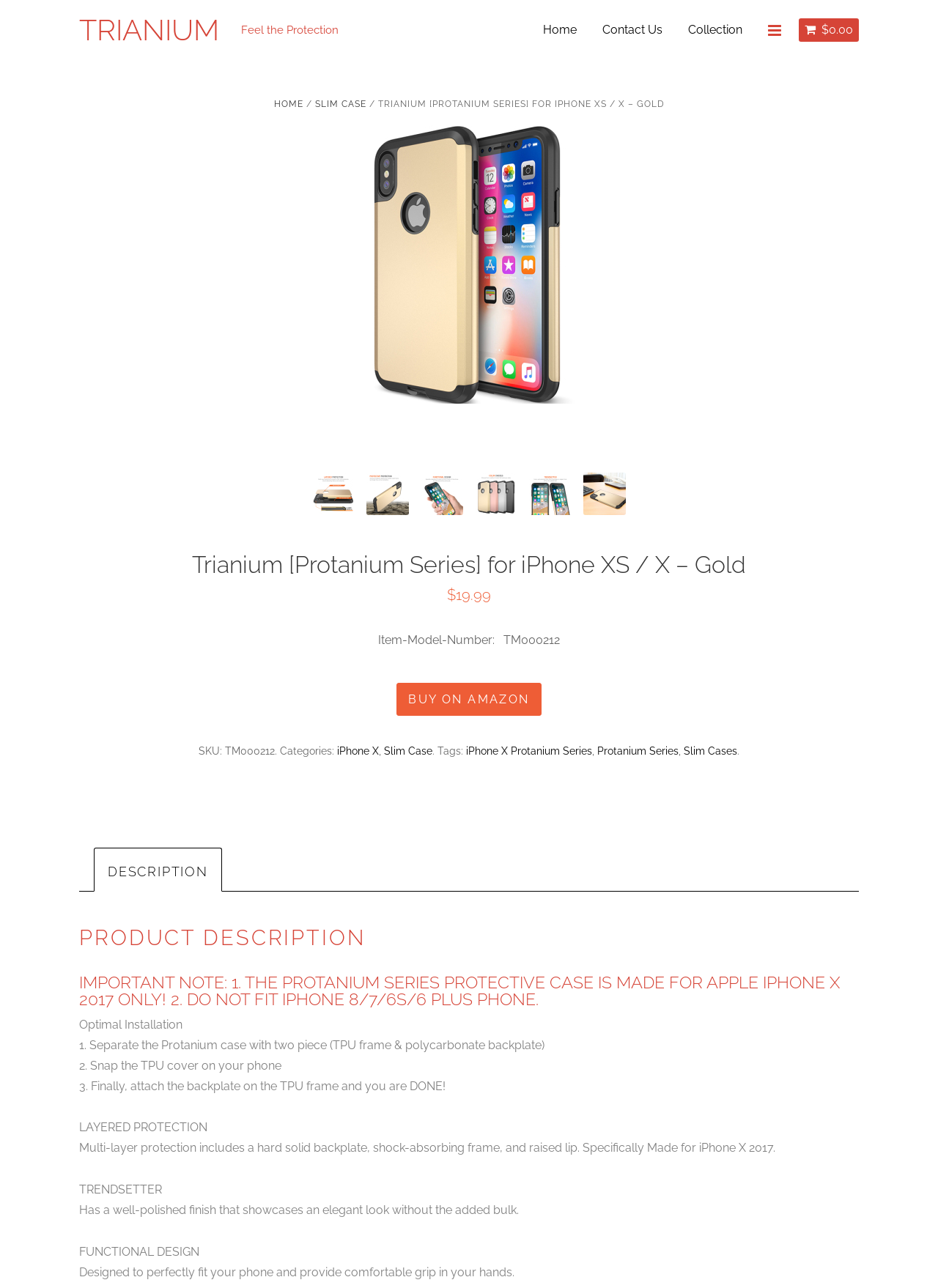Show the bounding box coordinates for the element that needs to be clicked to execute the following instruction: "Buy on Amazon". Provide the coordinates in the form of four float numbers between 0 and 1, i.e., [left, top, right, bottom].

[0.423, 0.53, 0.577, 0.556]